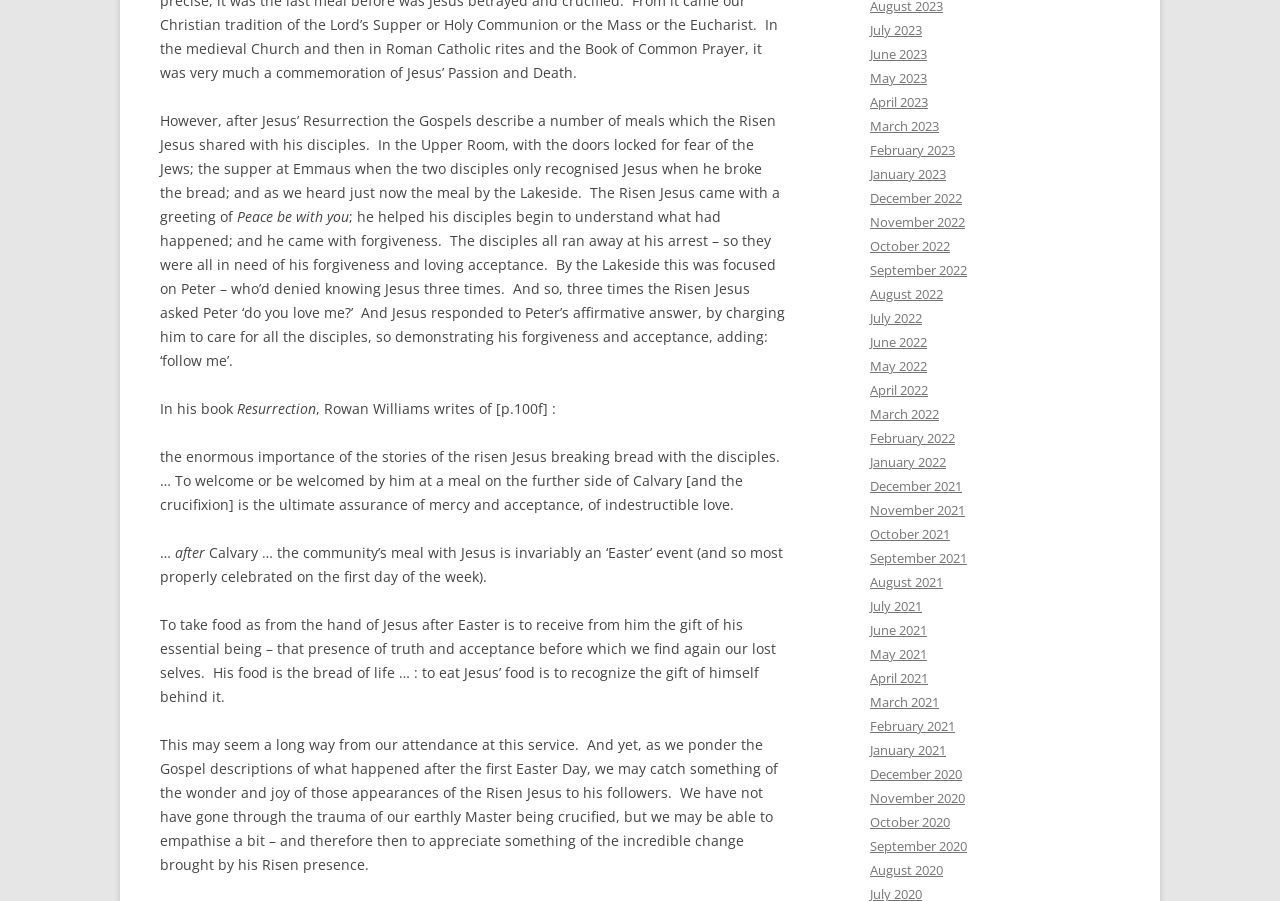Mark the bounding box of the element that matches the following description: "June 2023".

[0.68, 0.05, 0.724, 0.07]